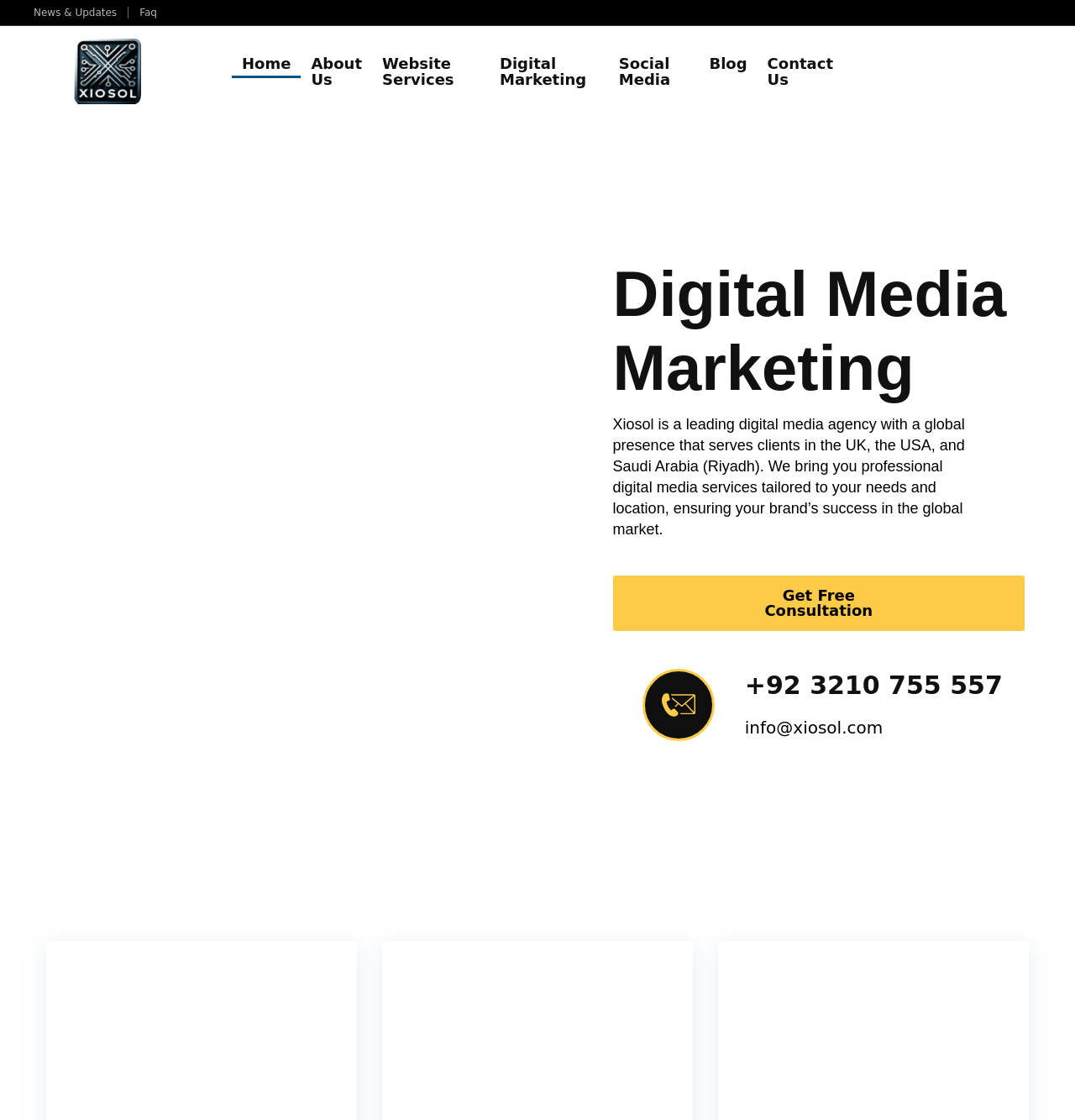Convey a detailed summary of the webpage, mentioning all key elements.

The webpage is about Xiosol, a leading digital media agency in Dubai. At the top left, there is a logo of Xiosol, accompanied by a navigation menu with links to "News & Updates", "Faq", and other pages. Below the logo, there is a horizontal navigation bar with links to "Home", "About Us", "Website Services", "Digital Marketing", "Social Media", "Blog", and "Contact Us".

The main content of the page is divided into two sections. On the left, there is a heading "Digital Media Marketing" followed by a paragraph of text that describes Xiosol's services and global presence. Below this text, there is a call-to-action link "Get Free Consultation".

On the right side, there is a section with contact information. An image of a call-message icon is displayed, followed by a heading with a phone number "+92 3210 755 557" which is also a clickable link. Below the phone number, there is an email address "info@xiosol.com".